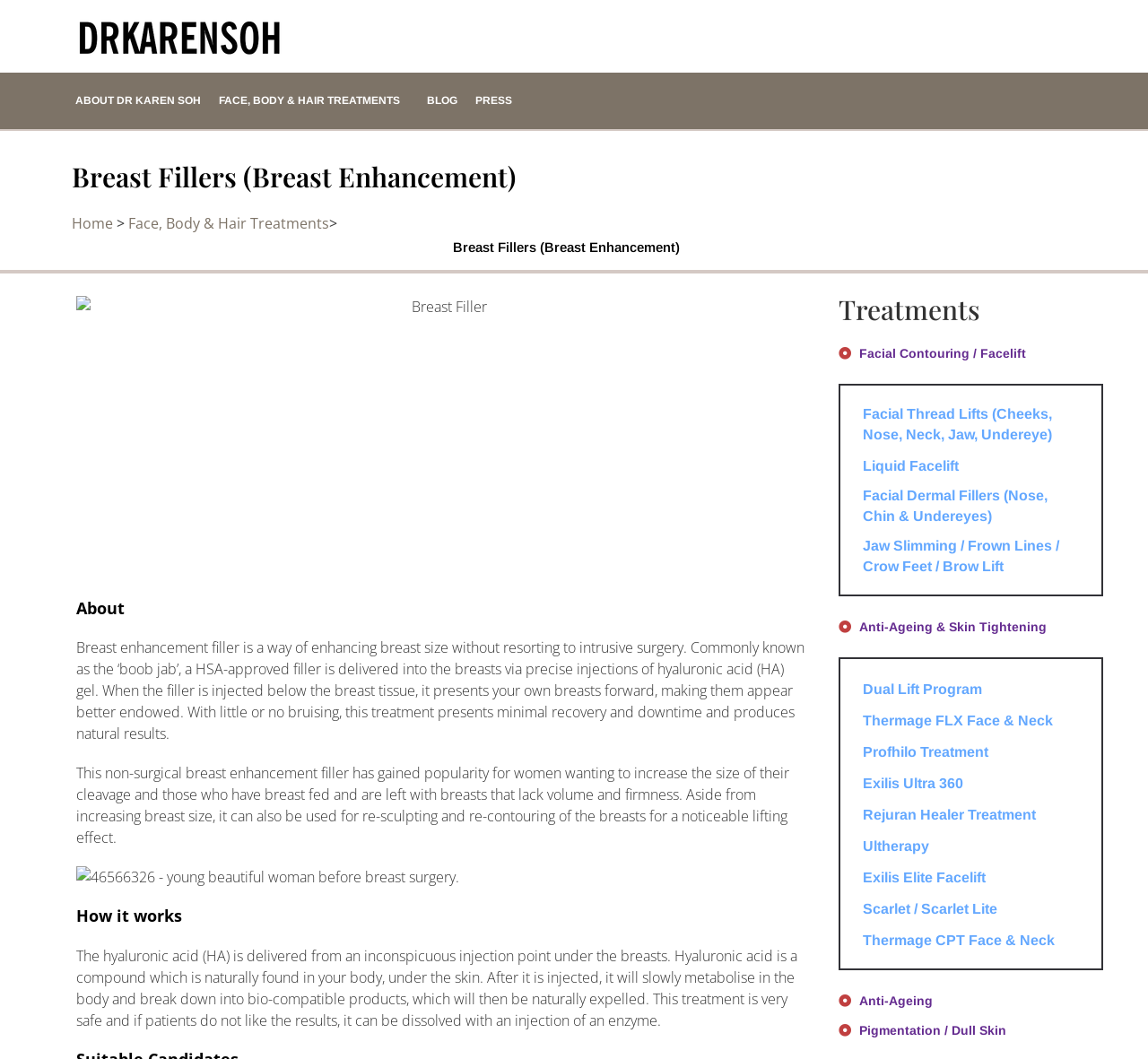Produce a meticulous description of the webpage.

This webpage is about breast fillers and breast enhancement treatments. At the top, there is a navigation menu with links to "About Dr. Karen Soh", "Face, Body & Hair Treatments", "Blog", and "Press". Below the navigation menu, there is a heading that reads "Breast Fillers (Breast Enhancement)".

On the left side of the page, there is an image of a breast filler, and below it, there are two paragraphs of text that explain what breast enhancement filler is, how it works, and its benefits. The text mentions that the treatment is non-surgical, has minimal recovery and downtime, and produces natural results.

To the right of the image and text, there is a section with a heading that reads "Treatments". This section lists various facial contouring and facelift treatments, including facial thread lifts, liquid facelift, facial dermal fillers, jaw slimming, and more. Each treatment has a link to a separate page with more information.

At the bottom of the page, there are more links to other treatments, including anti-ageing and skin tightening, dual lift program, thermage FLX face and neck, profhilo treatment, and more.

Throughout the page, there are several images, including one of a young woman before breast surgery. The overall layout of the page is organized and easy to navigate, with clear headings and concise text that explains the different treatments and services offered.